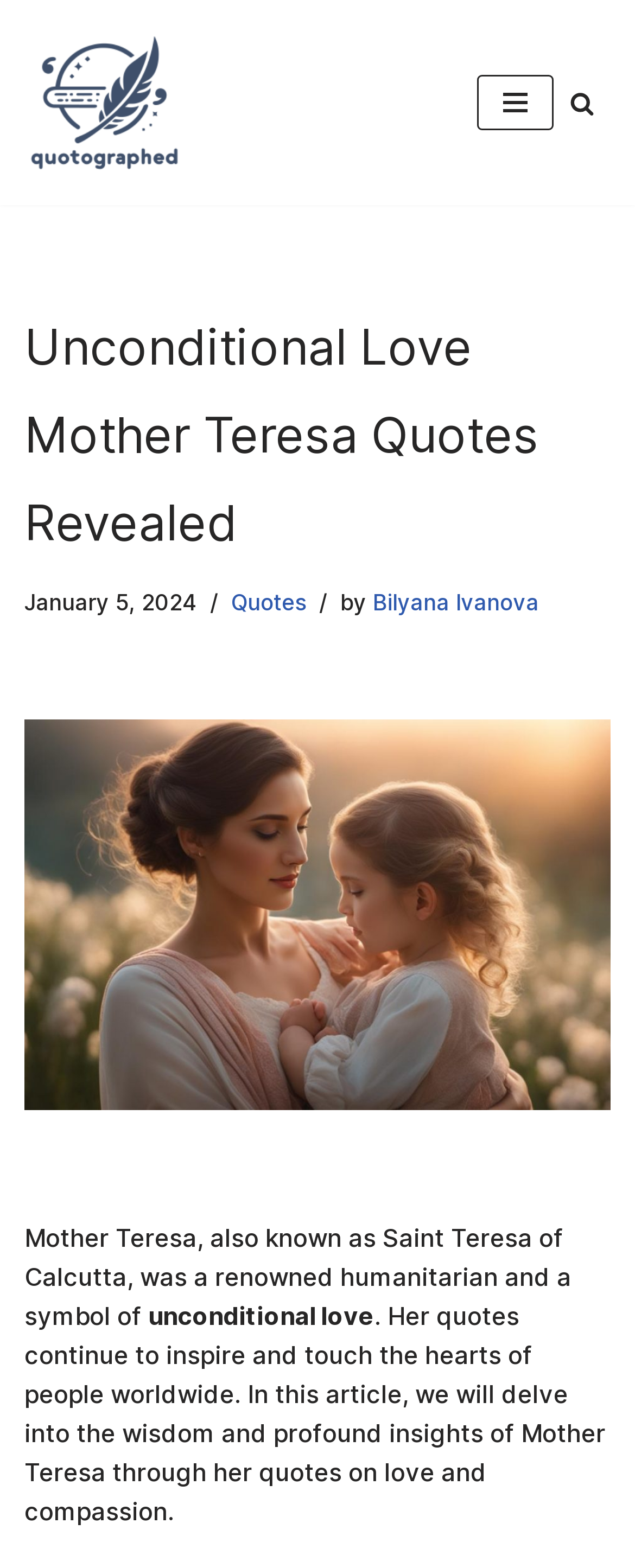Provide the bounding box coordinates of the HTML element this sentence describes: "Bilyana Ivanova". The bounding box coordinates consist of four float numbers between 0 and 1, i.e., [left, top, right, bottom].

[0.587, 0.376, 0.849, 0.392]